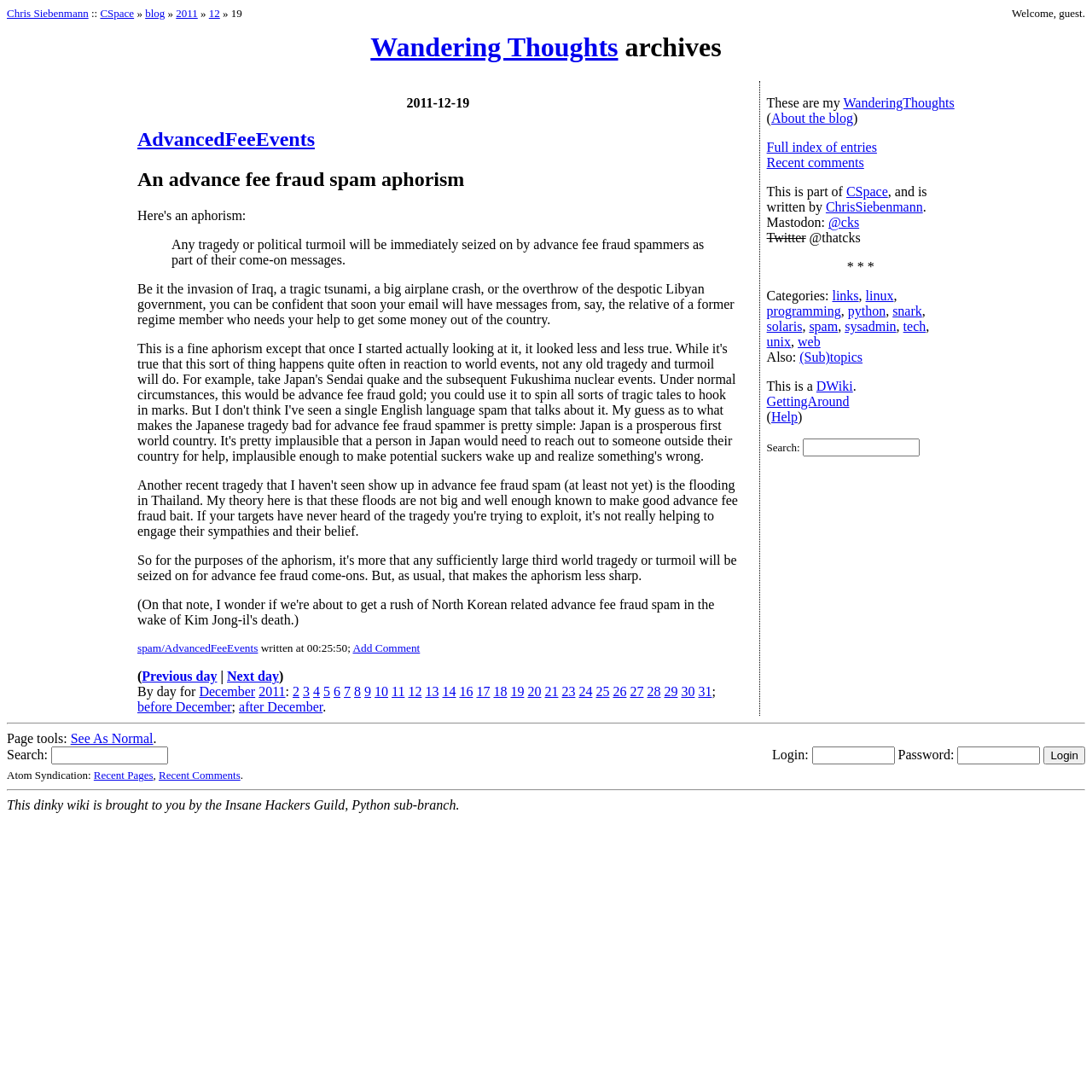Answer the question with a single word or phrase: 
What is the name of the blog?

Wandering Thoughts